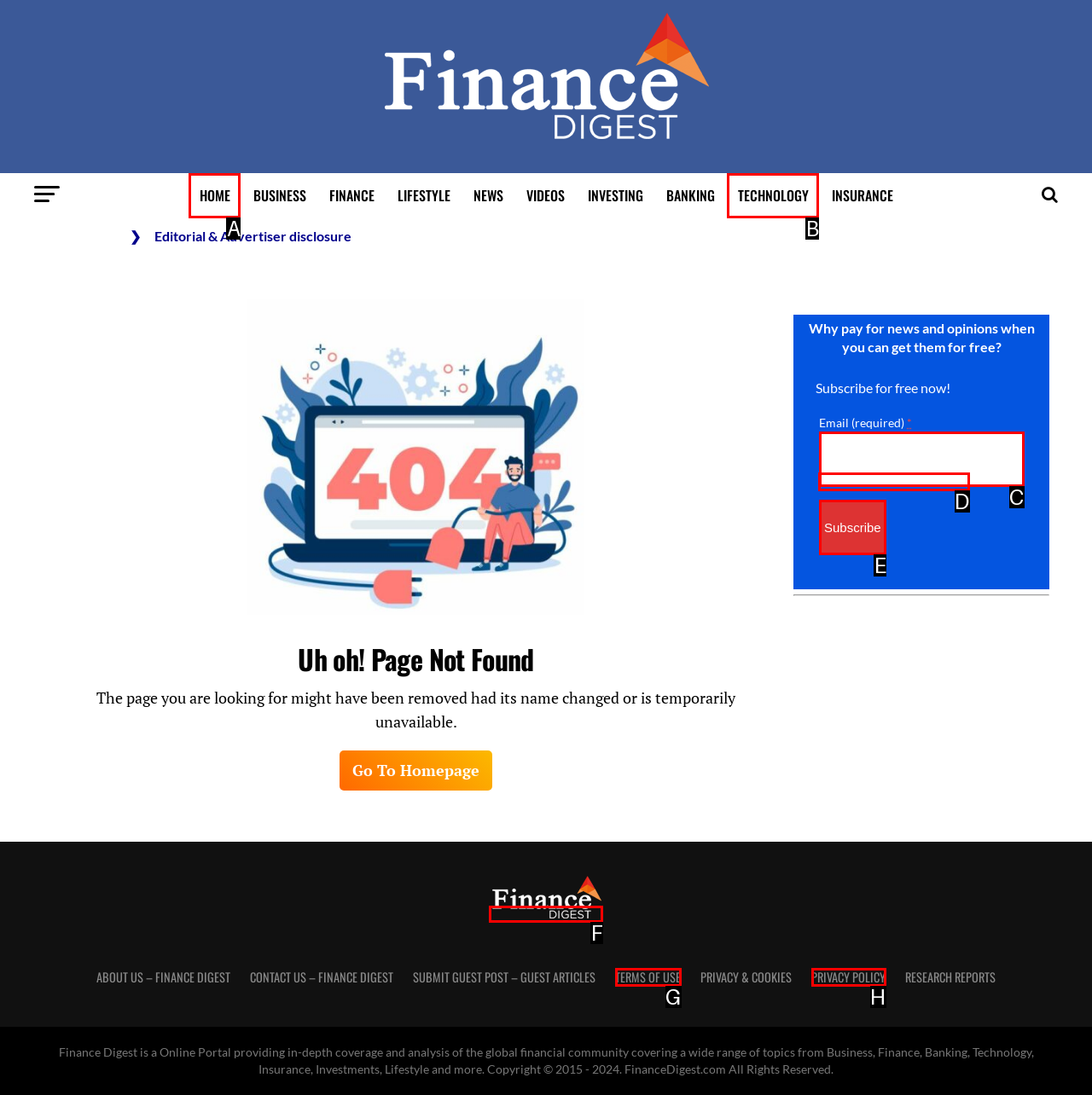Determine which HTML element fits the description: Proudly powered by WordPress. Answer with the letter corresponding to the correct choice.

None